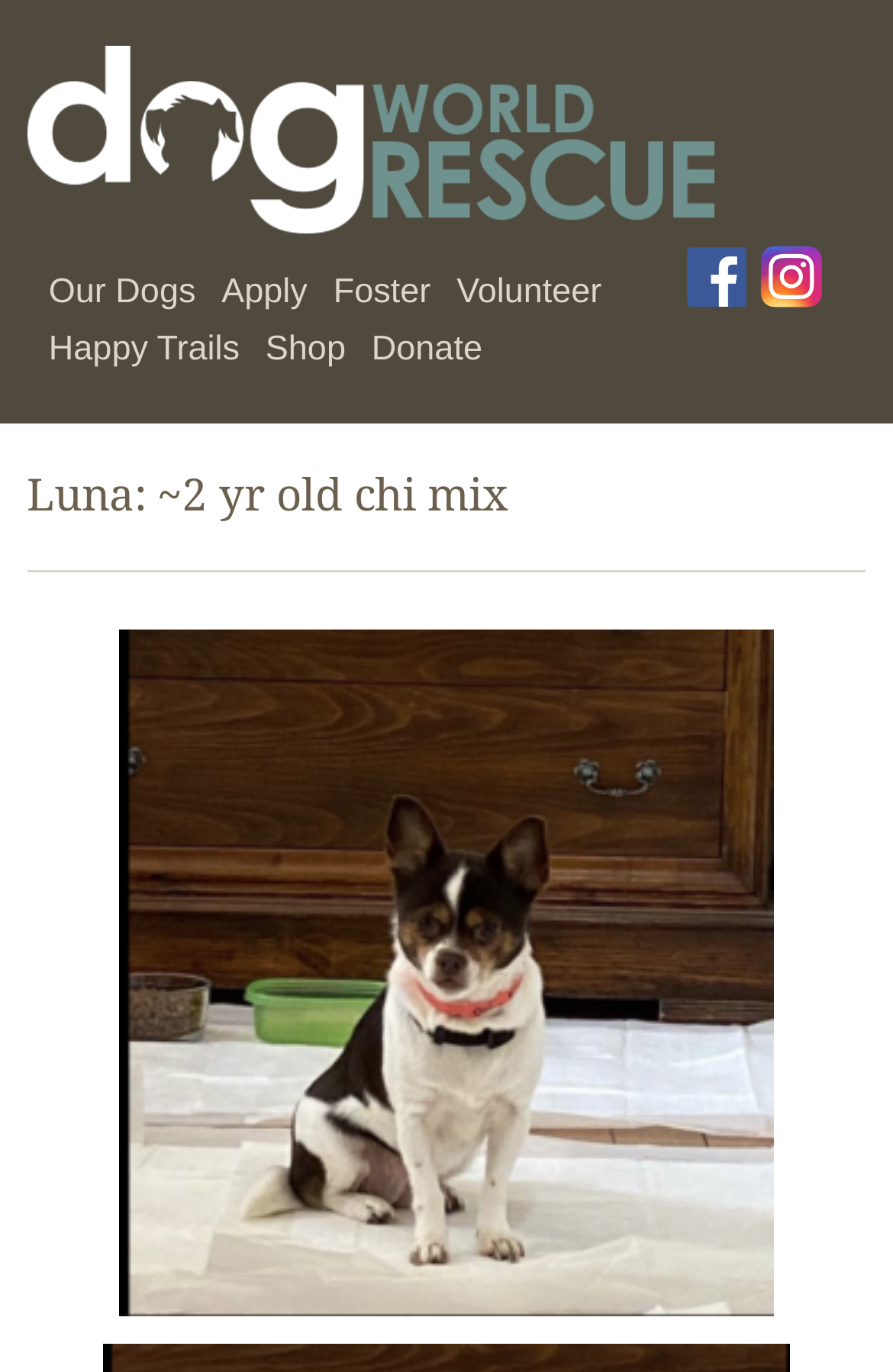Please determine the bounding box coordinates of the element to click in order to execute the following instruction: "View Rizikon Assurance". The coordinates should be four float numbers between 0 and 1, specified as [left, top, right, bottom].

None